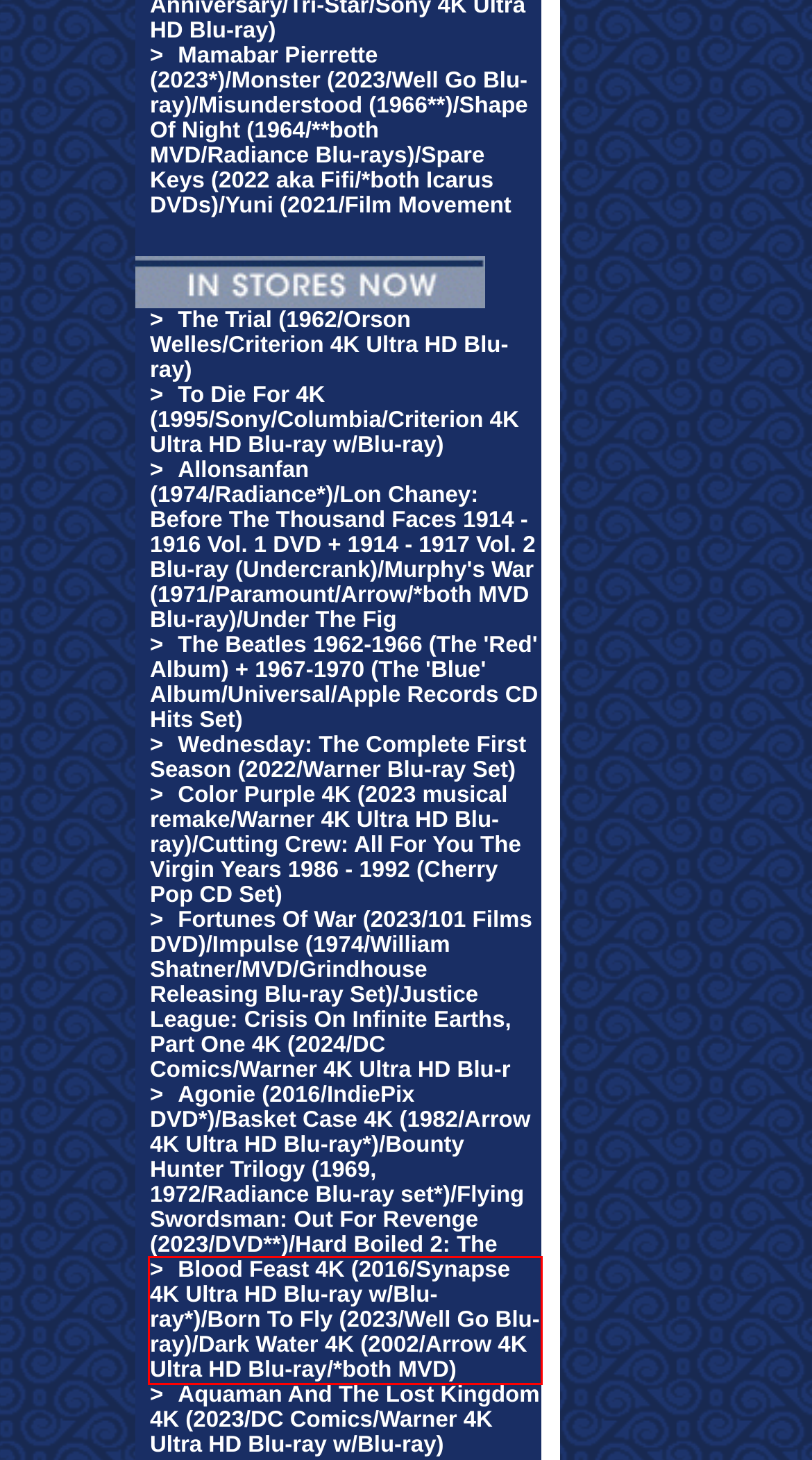Please take the screenshot of the webpage, find the red bounding box, and generate the text content that is within this red bounding box.

>Blood Feast 4K (2016/Synapse 4K Ultra HD Blu-ray w/Blu-ray*)/Born To Fly (2023/Well Go Blu-ray)/Dark Water 4K (2002/Arrow 4K Ultra HD Blu-ray/*both MVD)